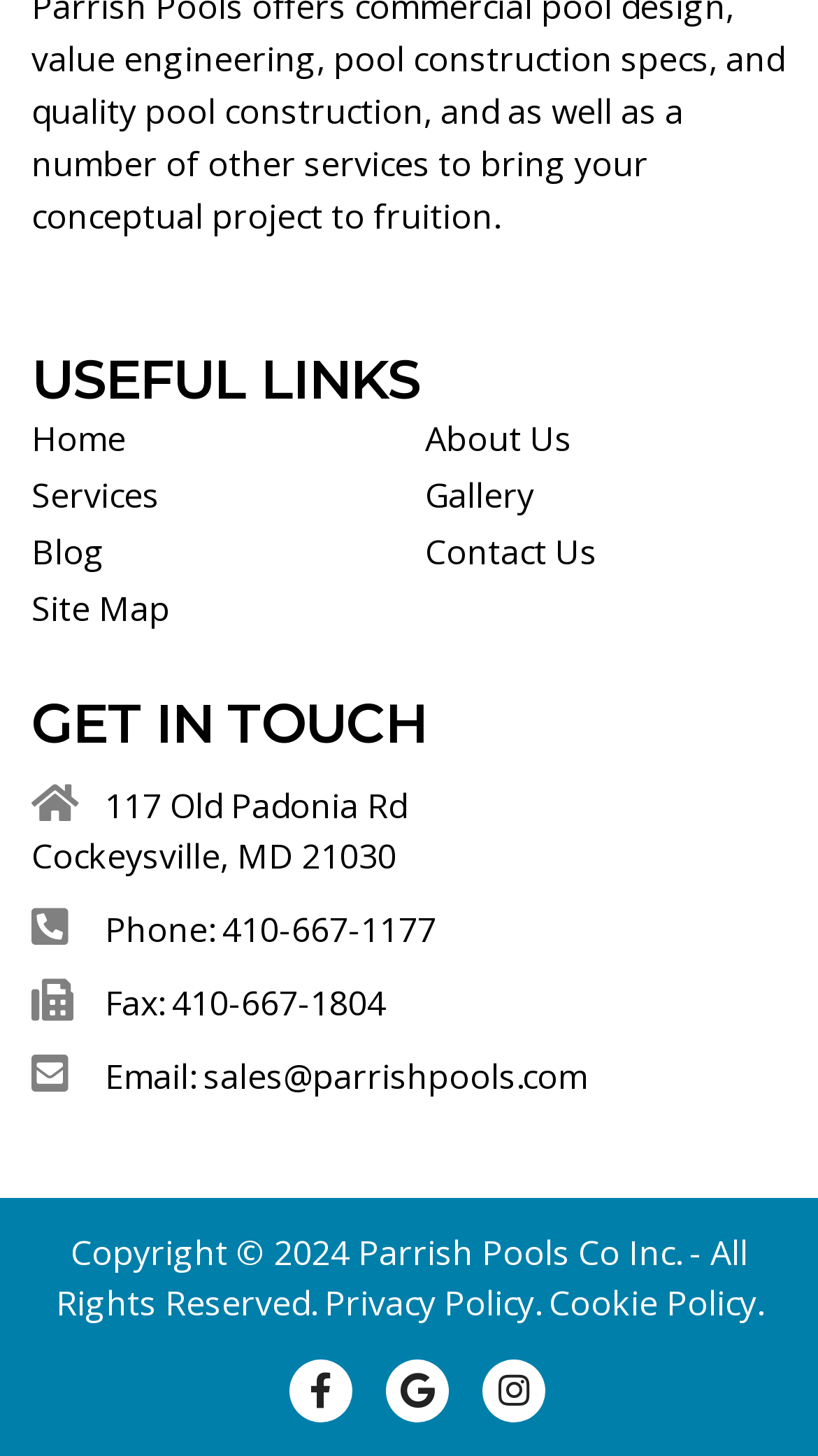How many social media links are there?
Offer a detailed and full explanation in response to the question.

The social media links can be found at the bottom of the webpage, and there are three of them, represented by the icons '', '', and ''.